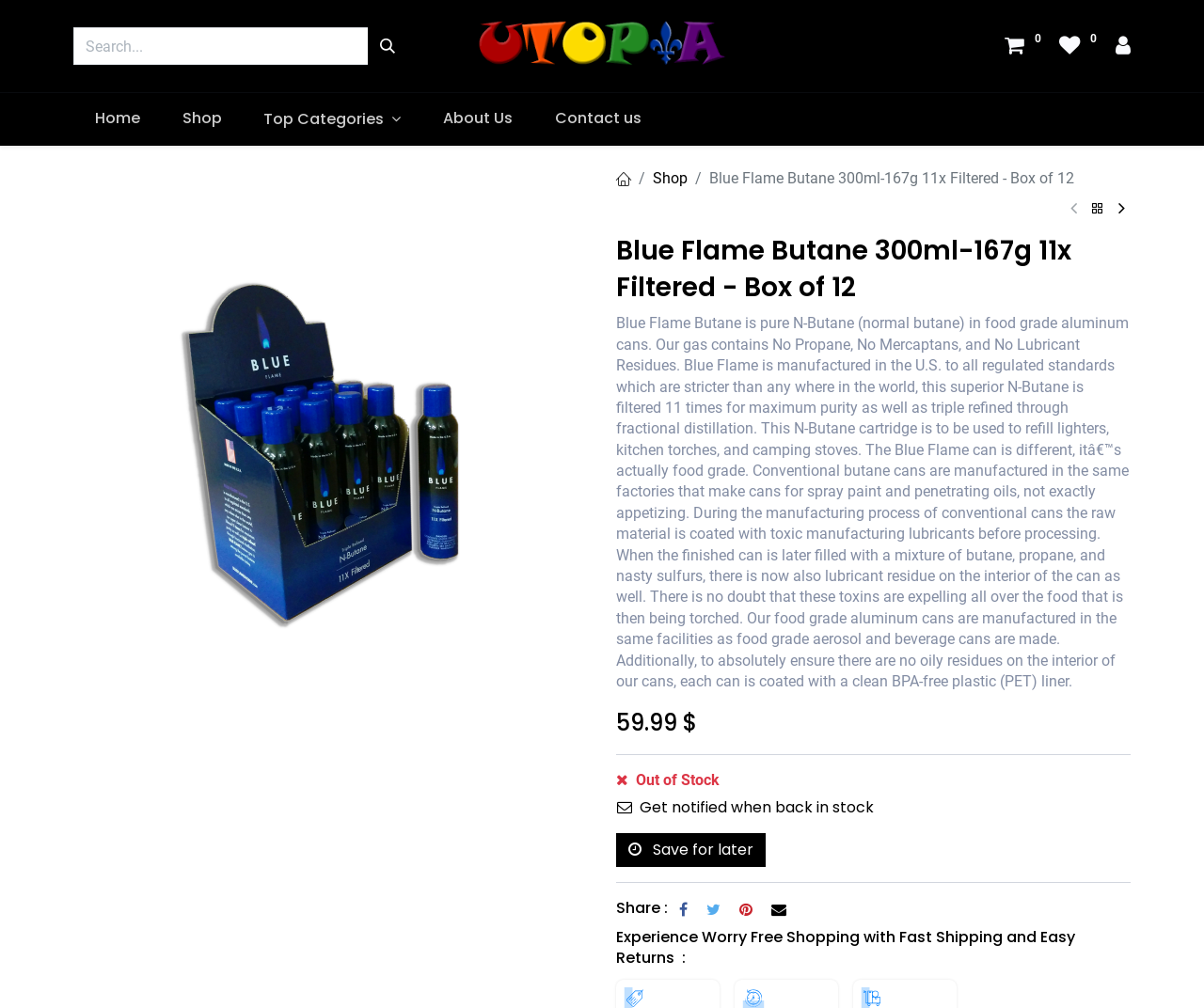Using the provided description name="search" placeholder="Search...", find the bounding box coordinates for the UI element. Provide the coordinates in (top-left x, top-left y, bottom-right x, bottom-right y) format, ensuring all values are between 0 and 1.

[0.061, 0.027, 0.306, 0.065]